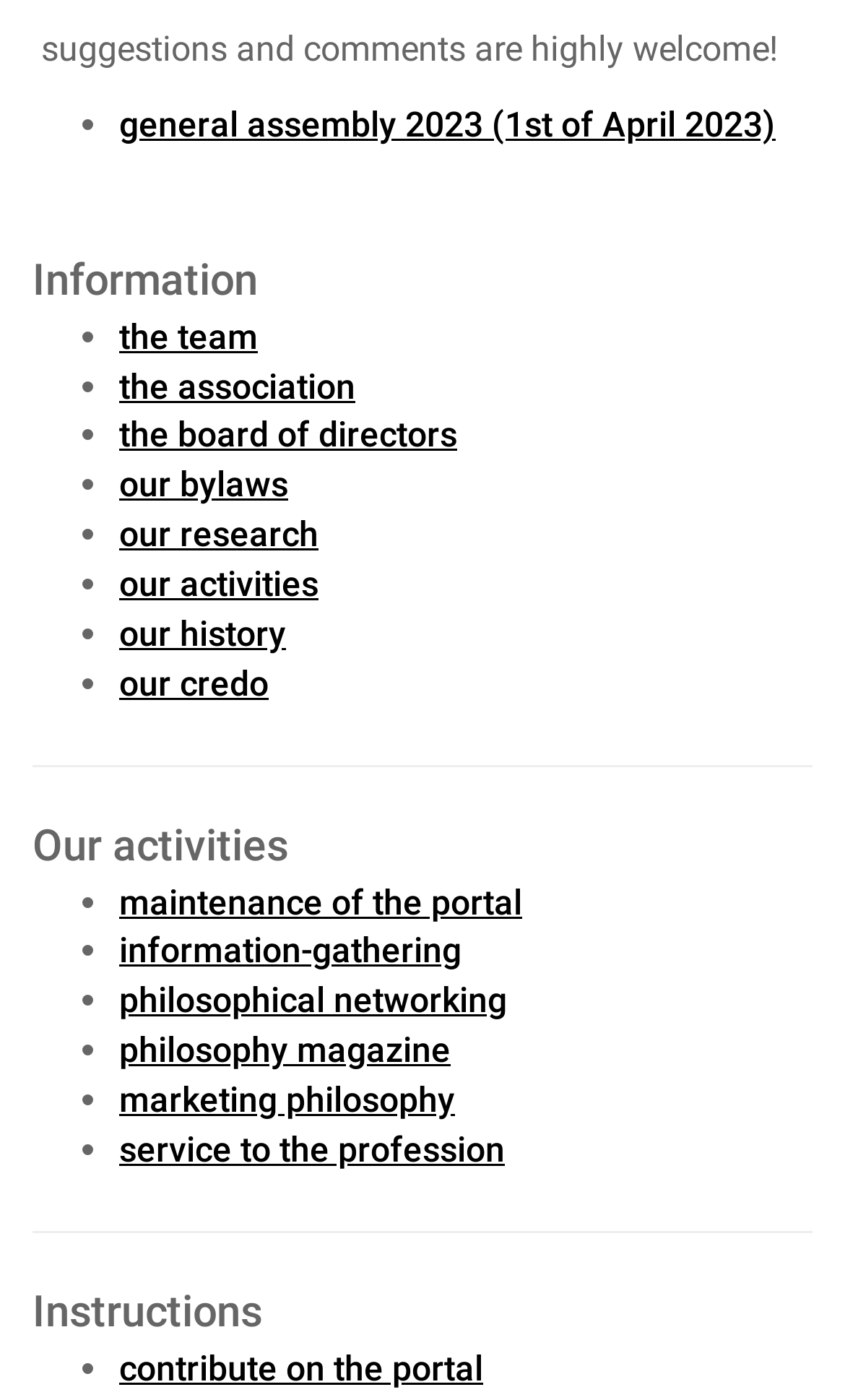Locate the bounding box coordinates of the element that needs to be clicked to carry out the instruction: "explore our research". The coordinates should be given as four float numbers ranging from 0 to 1, i.e., [left, top, right, bottom].

[0.141, 0.367, 0.377, 0.397]